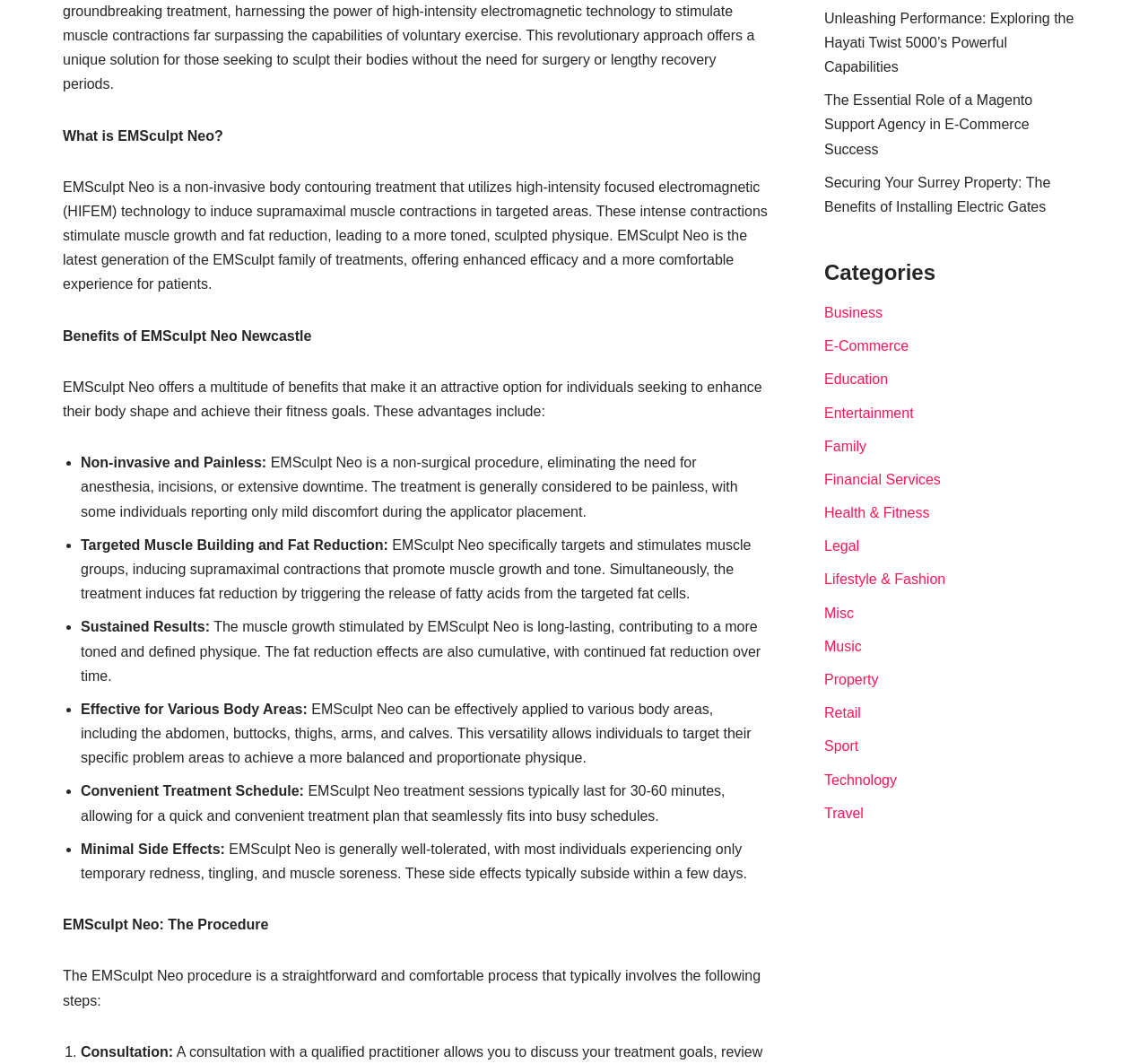Determine the bounding box for the UI element as described: "Financial Services". The coordinates should be represented as four float numbers between 0 and 1, formatted as [left, top, right, bottom].

[0.718, 0.443, 0.819, 0.458]